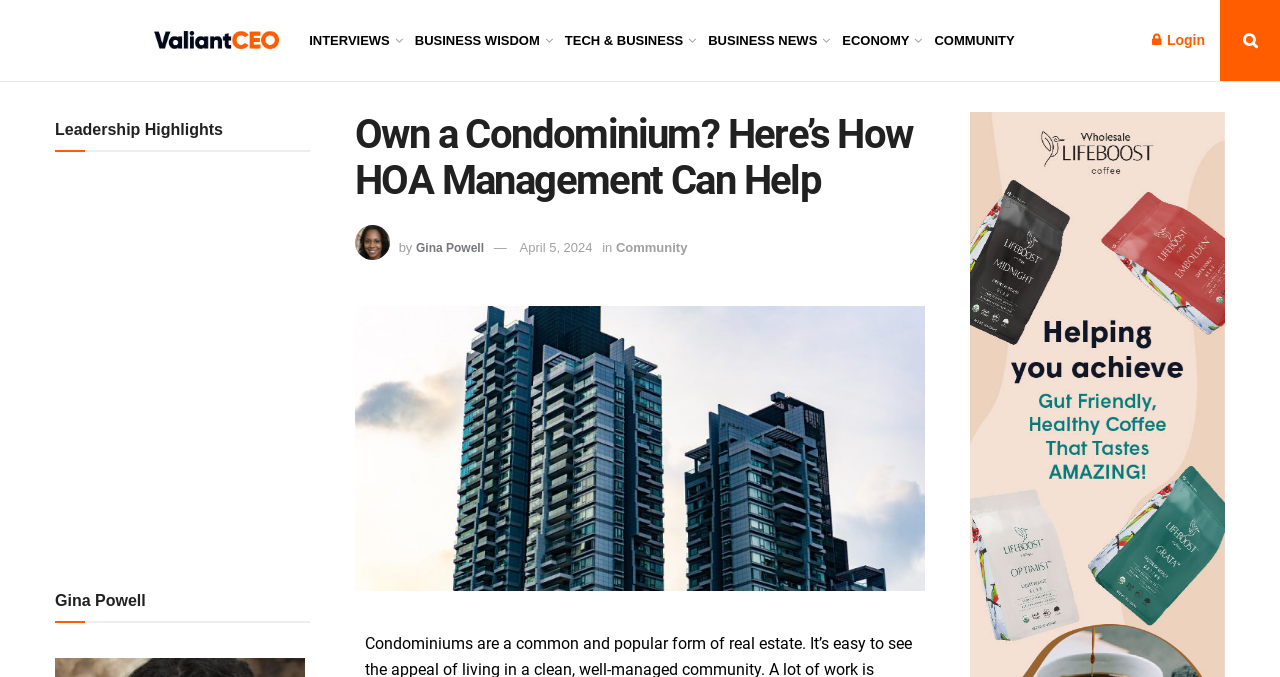What is the date of the article?
Look at the image and respond with a one-word or short-phrase answer.

April 5, 2024